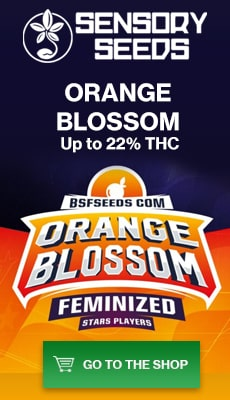Answer the question using only one word or a concise phrase: What action is encouraged by the call-to-action button?

explore the product further